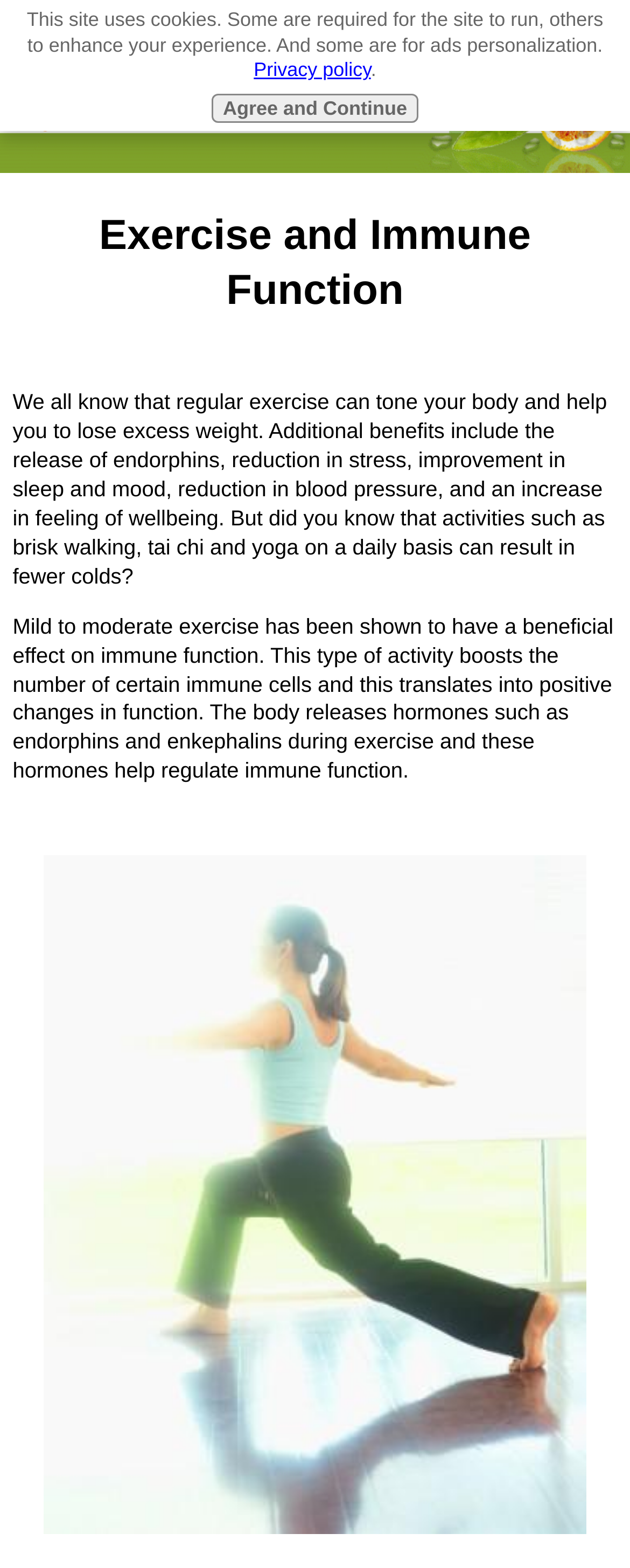What is the topic of the webpage?
Based on the visual, give a brief answer using one word or a short phrase.

Exercise and immune function